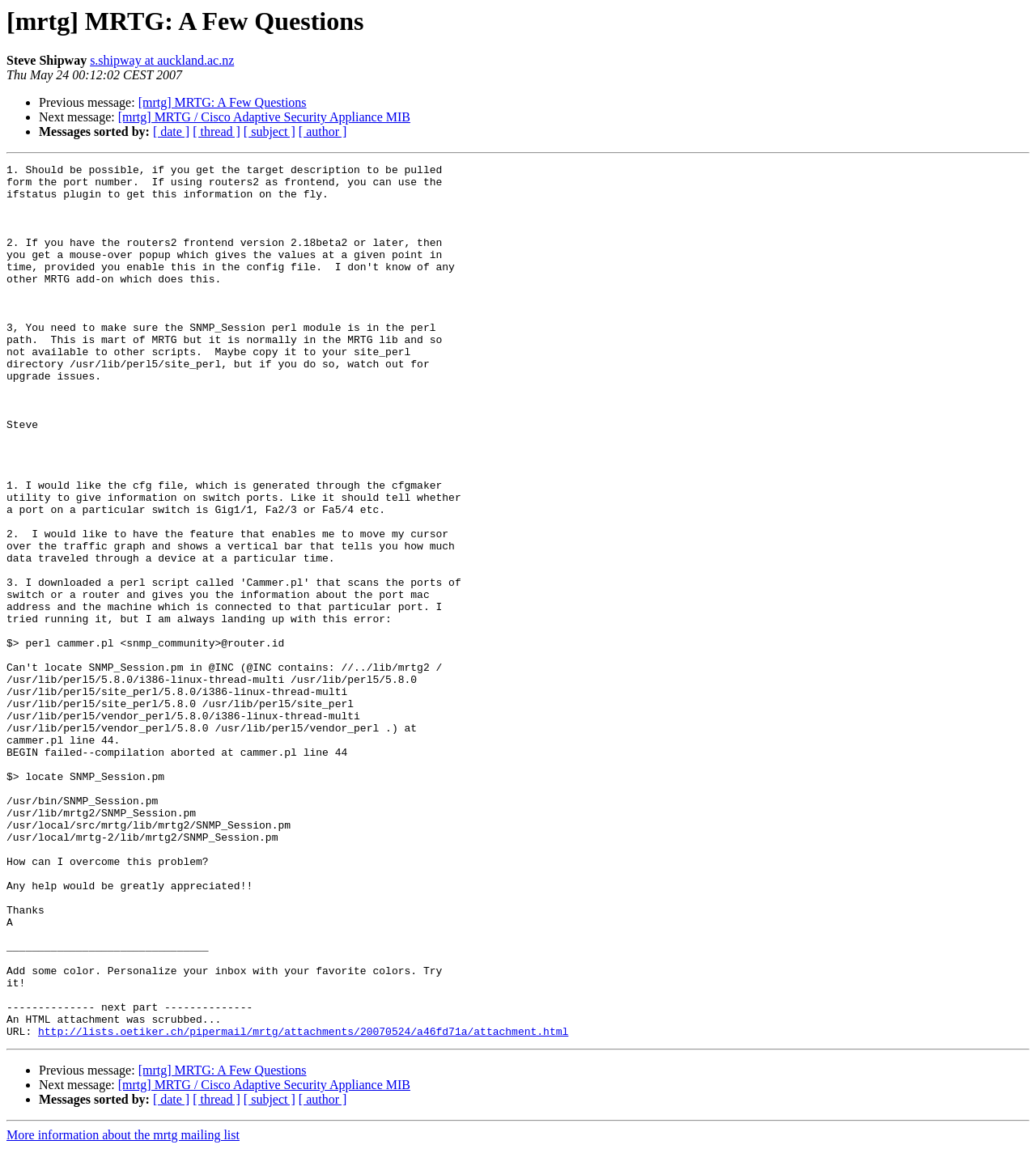What is the author of the message?
Observe the image and answer the question with a one-word or short phrase response.

Steve Shipway